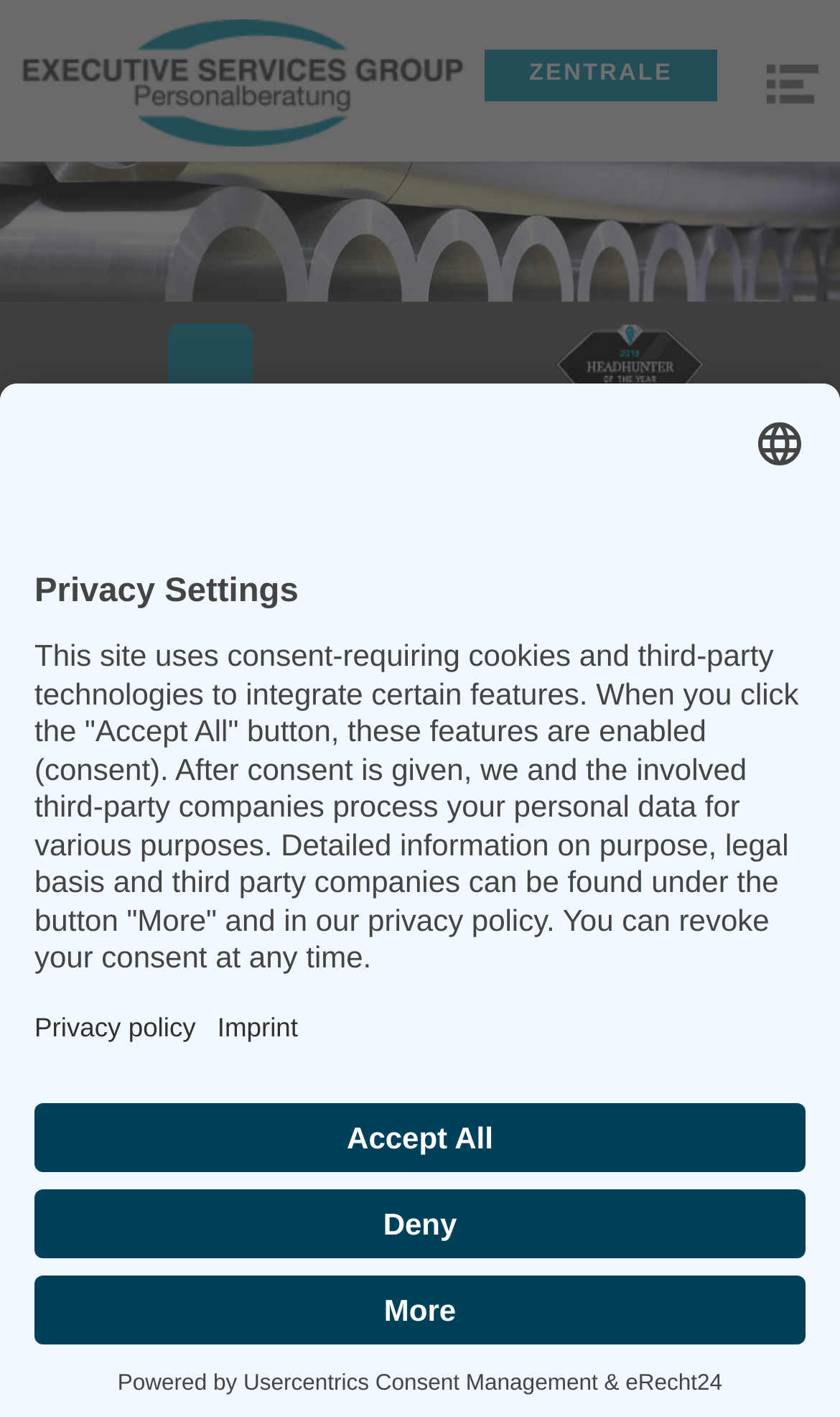What is the language selection option?
Please give a well-detailed answer to the question.

The webpage has a button labeled 'Select language', which allows users to choose their preferred language, as indicated by the button's description and the associated image.